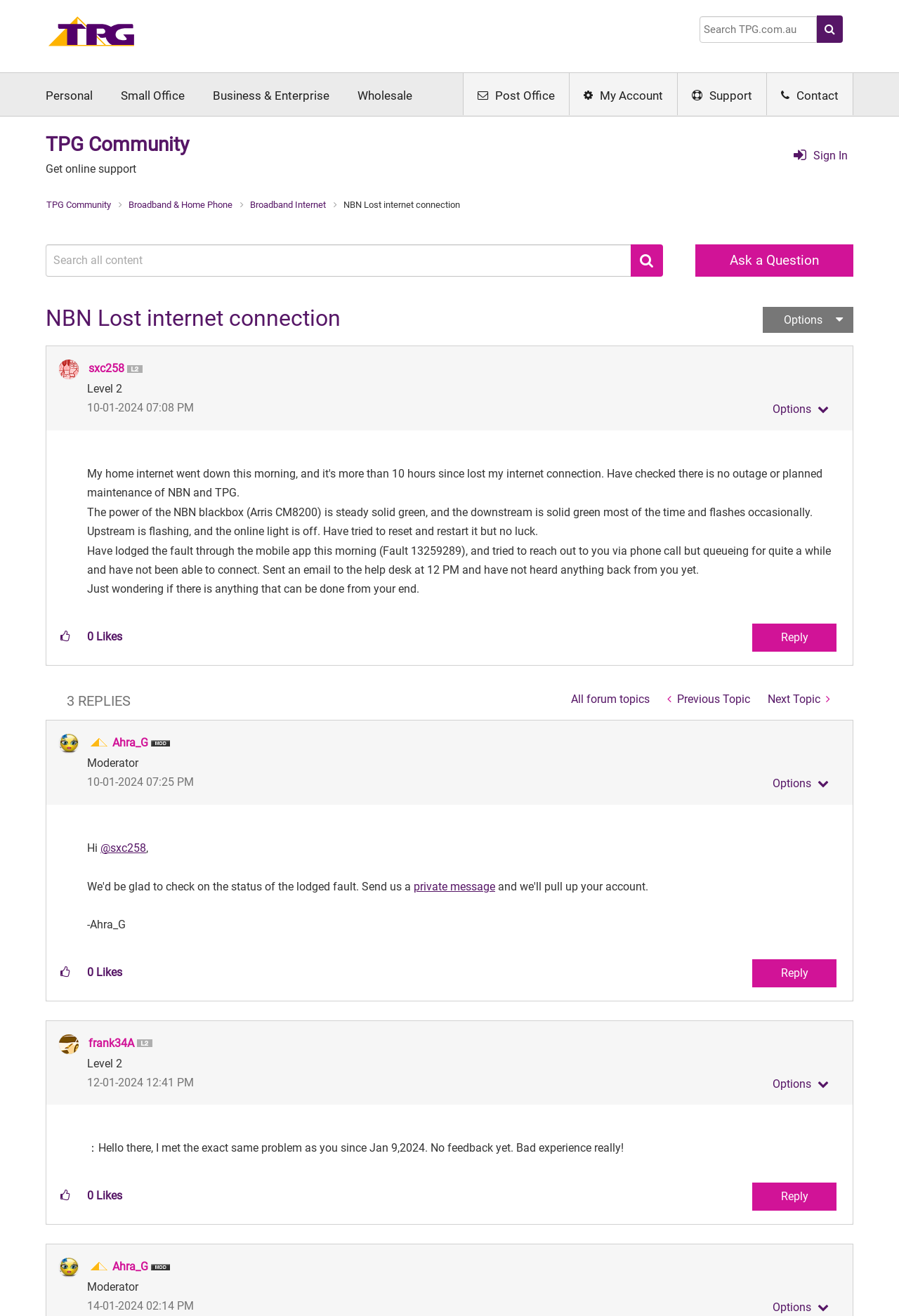Determine the bounding box coordinates of the element's region needed to click to follow the instruction: "Search for something". Provide these coordinates as four float numbers between 0 and 1, formatted as [left, top, right, bottom].

[0.778, 0.012, 0.909, 0.033]